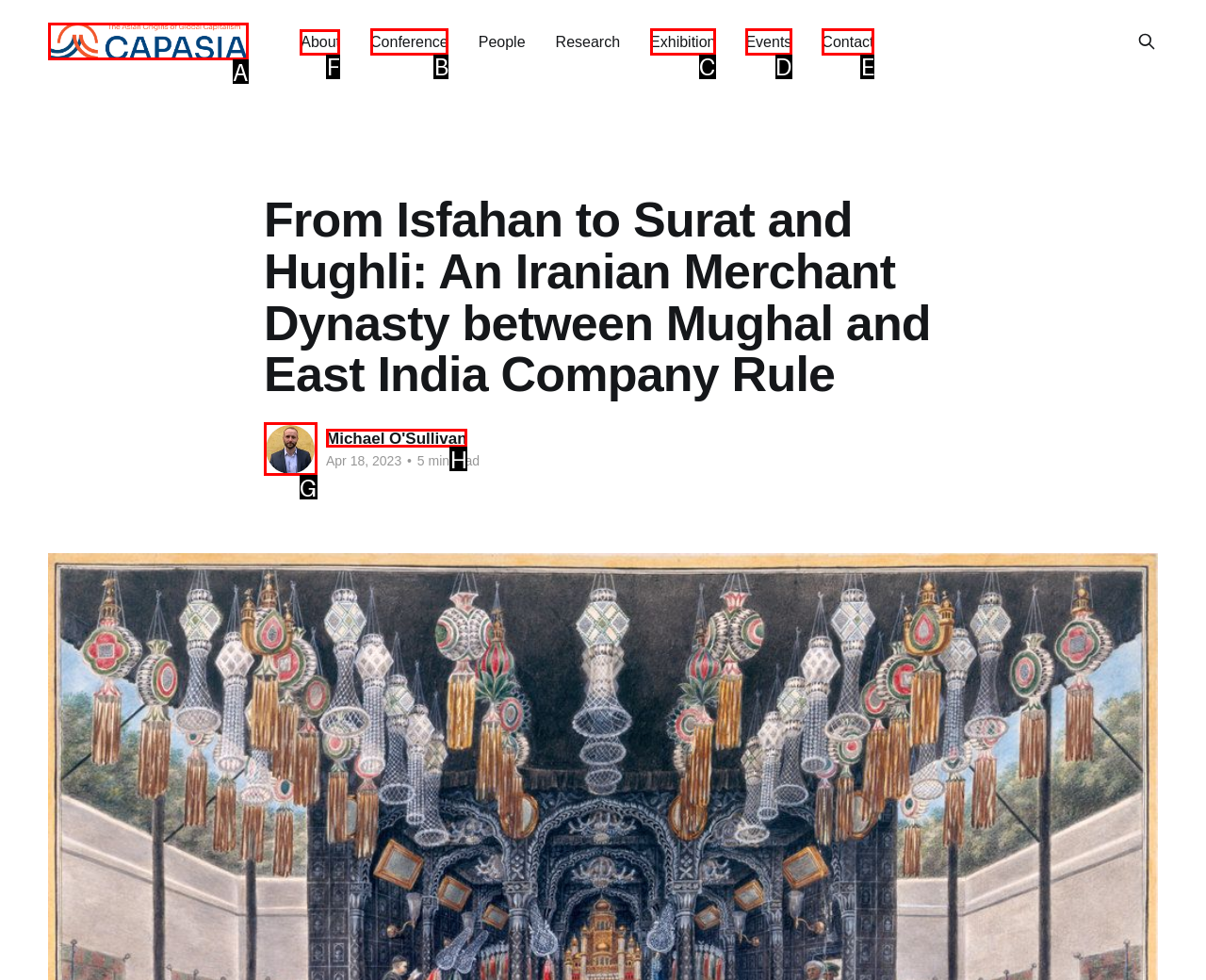Determine the letter of the element I should select to fulfill the following instruction: go to About page. Just provide the letter.

F